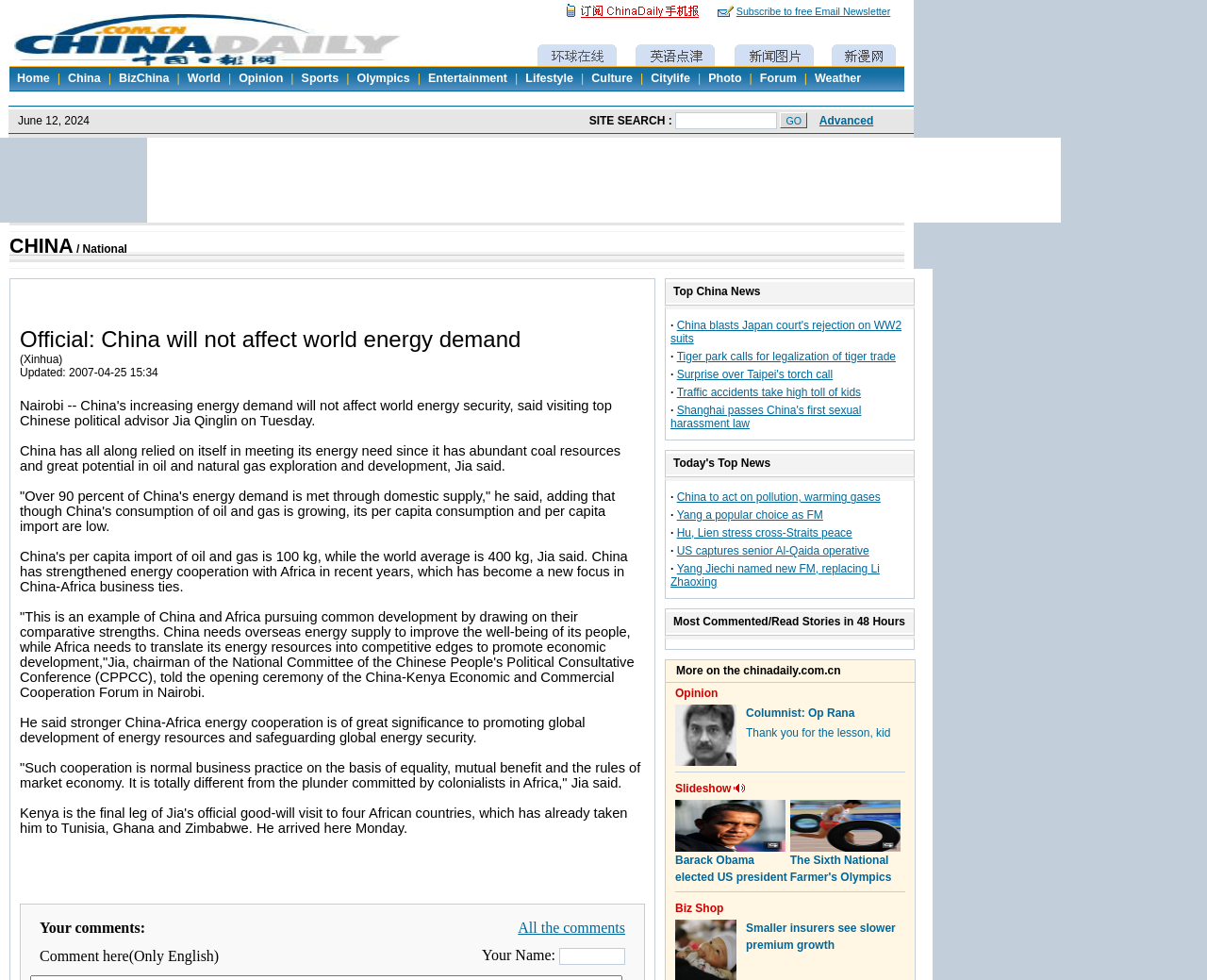Find the bounding box coordinates of the element you need to click on to perform this action: 'View China news'. The coordinates should be represented by four float values between 0 and 1, in the format [left, top, right, bottom].

[0.05, 0.073, 0.09, 0.087]